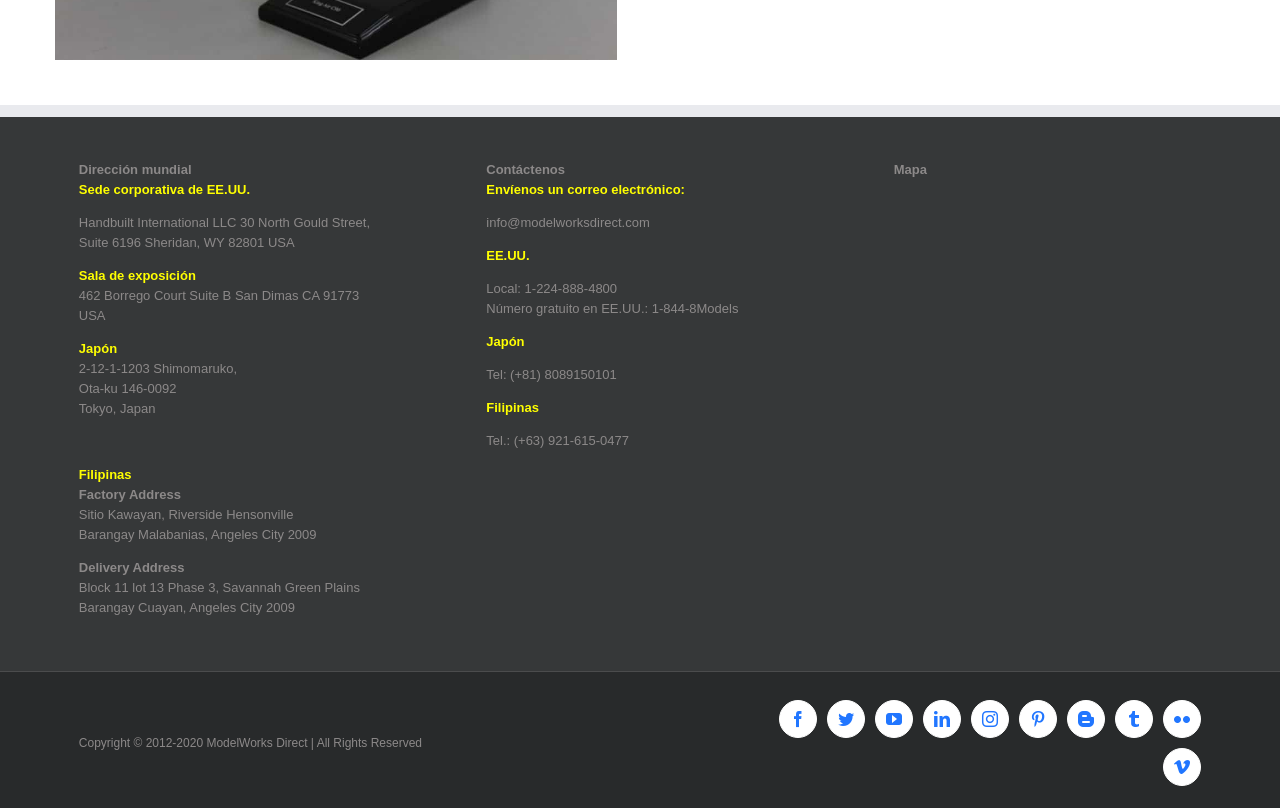Determine the bounding box coordinates of the UI element that matches the following description: "Flickr". The coordinates should be four float numbers between 0 and 1 in the format [left, top, right, bottom].

[0.909, 0.866, 0.938, 0.913]